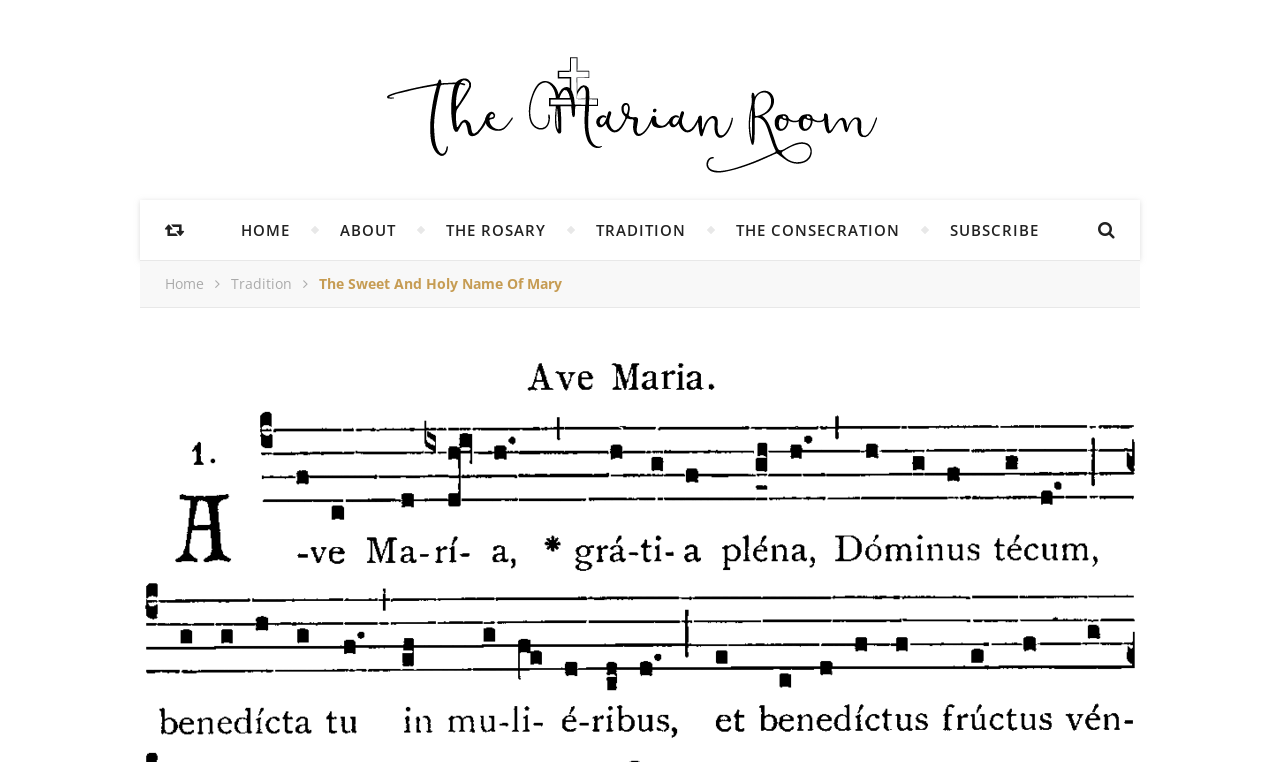Offer a thorough description of the webpage.

The webpage is titled "The Sweet and Holy Name of Mary – The Marian Room". At the top, there is a logo image of "The Marian Room" accompanied by a link with the same name. Below the logo, there is a navigation menu with six links: "HOME", "ABOUT", "THE ROSARY", "TRADITION", "THE CONSECRATION", and "SUBSCRIBE", arranged horizontally from left to right. 

Further down, there is another set of links, including "Home" and "Tradition", positioned above a strong-emphasized title "The Sweet and Holy Name of Mary". This title is centered and takes up a significant portion of the width. 

There are also two icons, one represented by the Unicode character "\uf079" and another without a description, positioned at the top-left and top-center of the page, respectively. The webpage appears to be related to the Roman Catholic Church, as it mentions the commemoration of the Most Holy Name of Mary in September 2023.